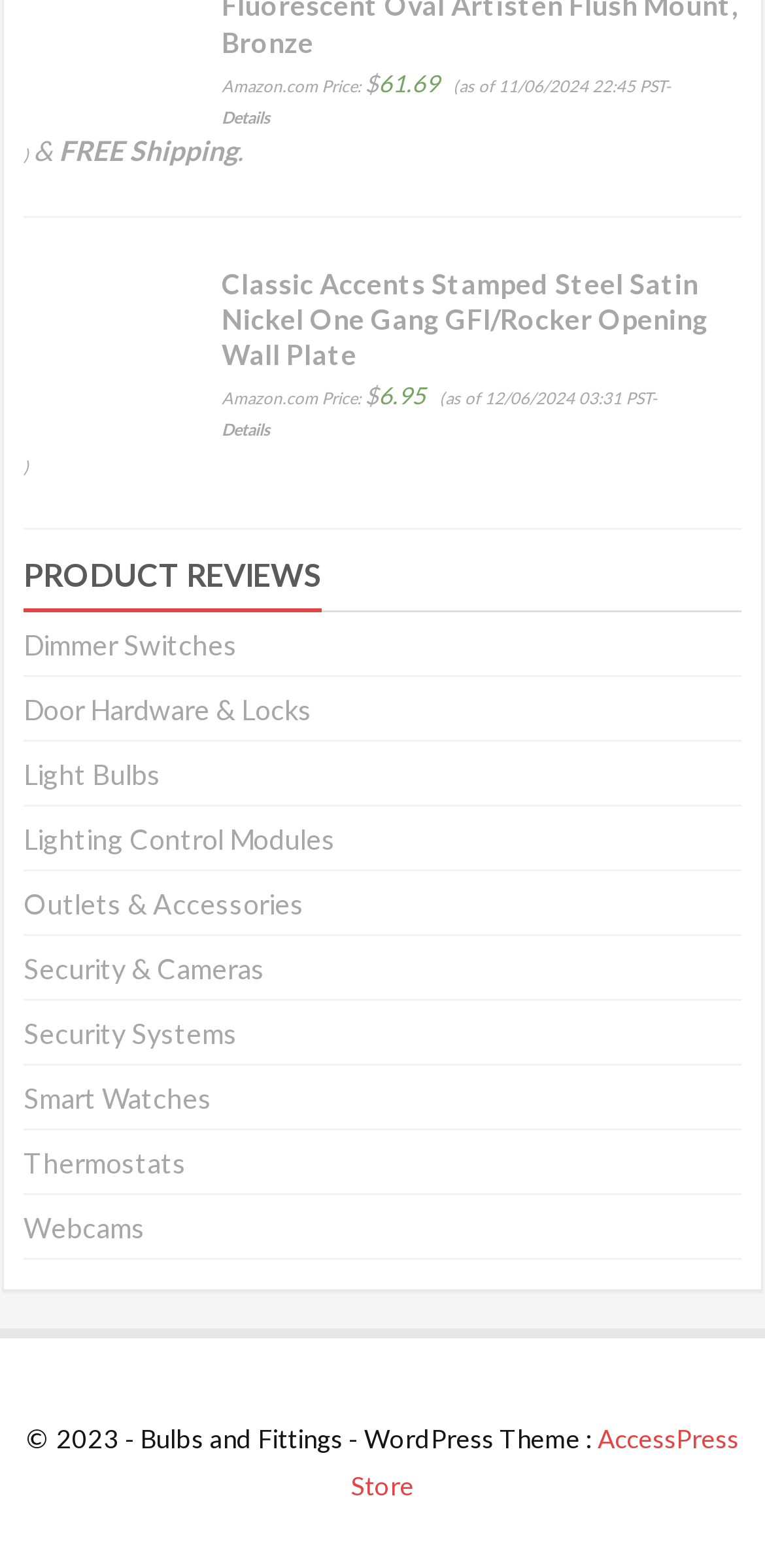Given the element description "Red Beach One" in the screenshot, predict the bounding box coordinates of that UI element.

None